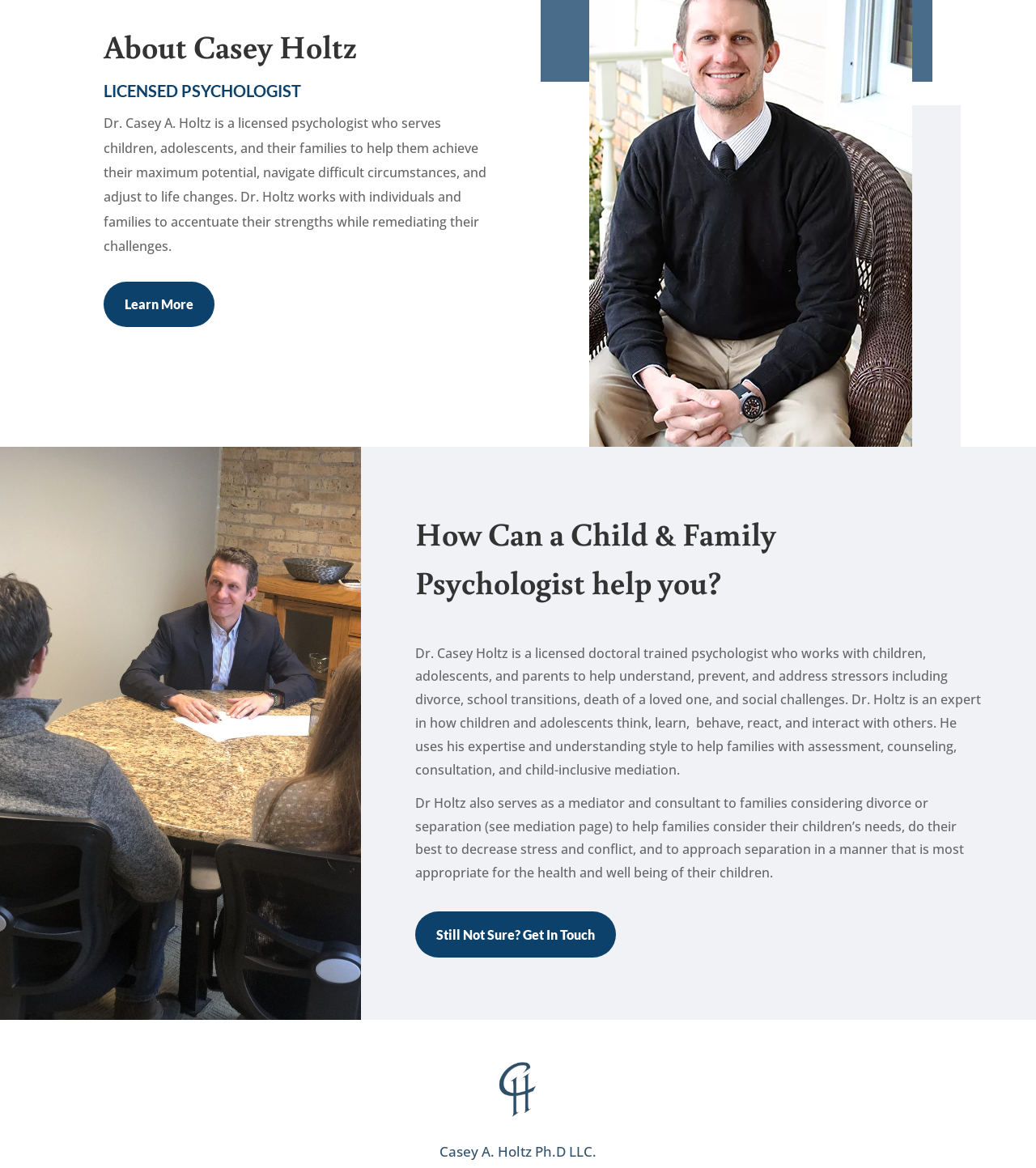What is the purpose of Dr. Holtz's work with children and adolescents?
Please provide a detailed and thorough answer to the question.

The answer can be found in the StaticText 'Dr. Casey A. Holtz is a licensed psychologist who serves children, adolescents, and their families to help them achieve their maximum potential...' which describes the purpose of Dr. Holtz's work with children and adolescents.